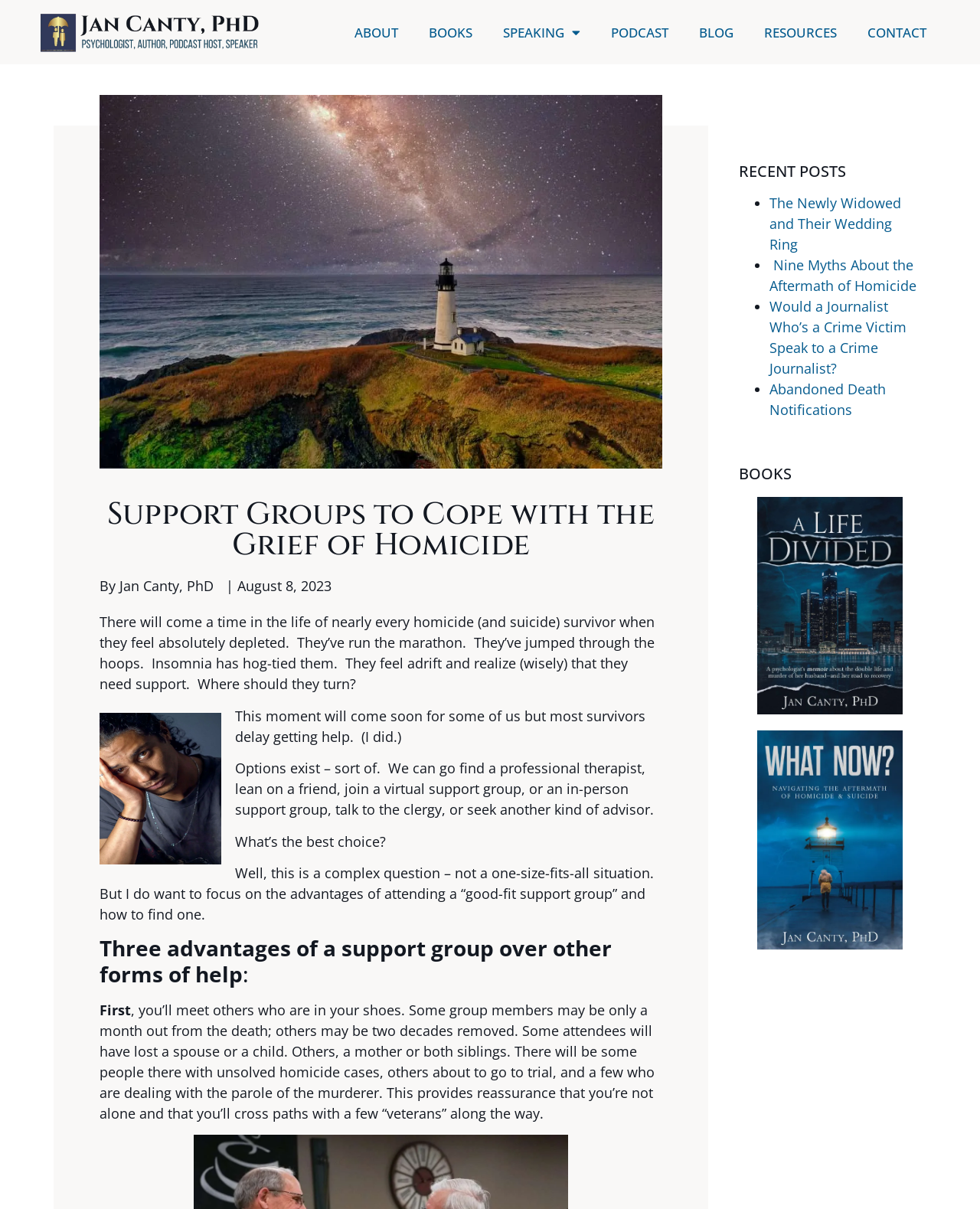What is the author's profession?
Based on the visual information, provide a detailed and comprehensive answer.

The author's profession is a psychologist, which is mentioned in the link 'Jan Canty, PhD, Psychologist, Author, Podcast Host and Speaker' at the top of the webpage.